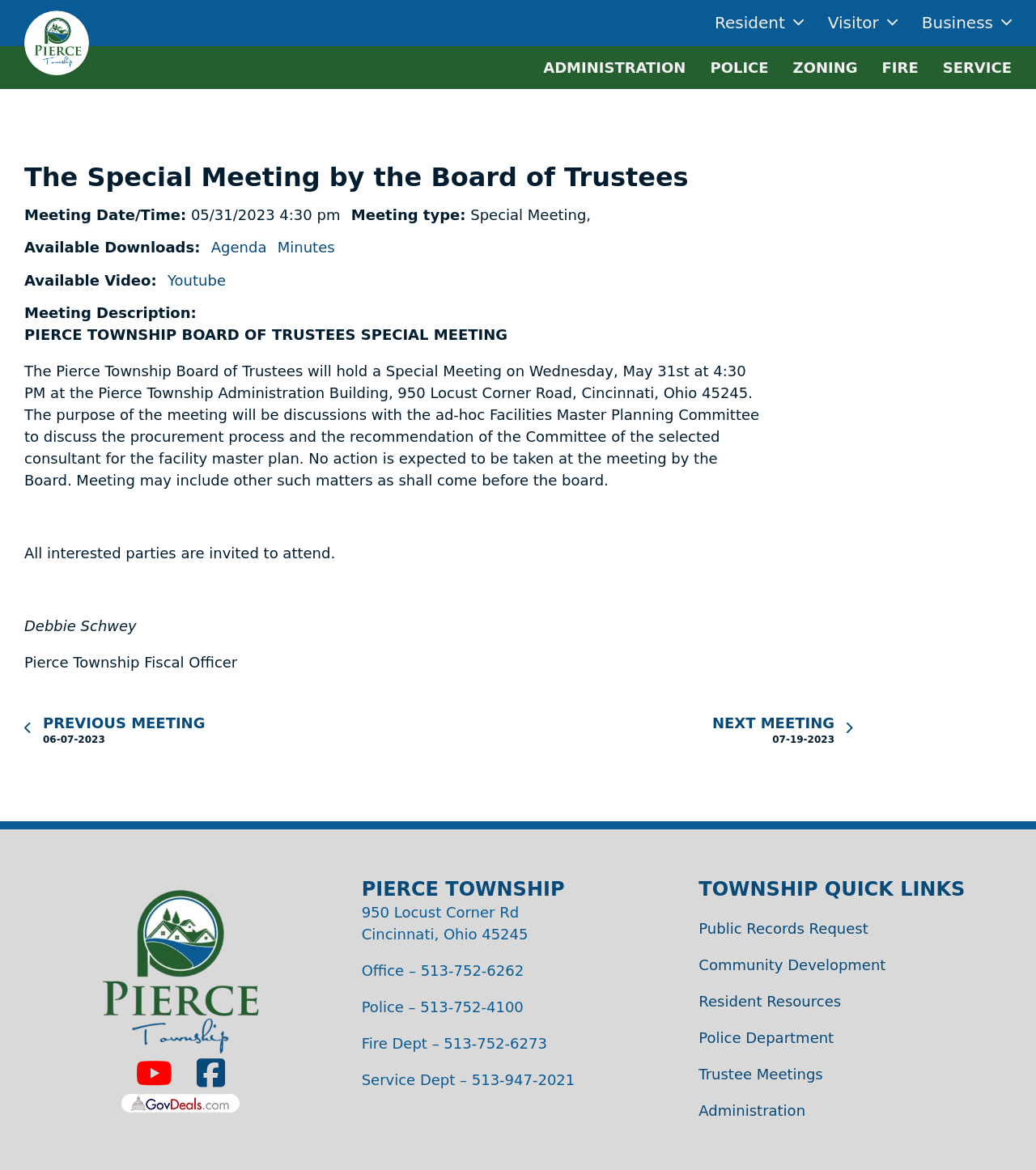Provide a thorough description of the webpage's content and layout.

This webpage is about a Trustee Meeting on May 31, 2023, in Pierce Township. At the top, there are several links and buttons, including "Resident", "Visitor", "Business", and their corresponding submenus. Below these, there is a link to "Pierce Township, Clermont County, Ohio" with an accompanying image.

The main content of the page is divided into sections. The first section has a heading "The Special Meeting by the Board of Trustees" and provides details about the meeting, including the date, time, and type. There are also links to download the agenda and minutes, as well as a link to a YouTube video.

The next section provides a meeting description, which explains the purpose of the meeting and invites all interested parties to attend. The description is followed by the name and title of the Pierce Township Fiscal Officer, Debbie Schwey.

Below this, there is a post navigation section with links to previous and next meetings, along with their dates. On the right side of the page, there is a Pierce Township logo and several social media links.

At the bottom of the page, there is a section with contact information for Pierce Township, including the address, phone numbers for the office, police, fire department, and service department. There is also a footer navigation section with links to various township resources, such as public records requests, community development, and resident resources. Finally, there is a "Back to top" button at the very bottom of the page.